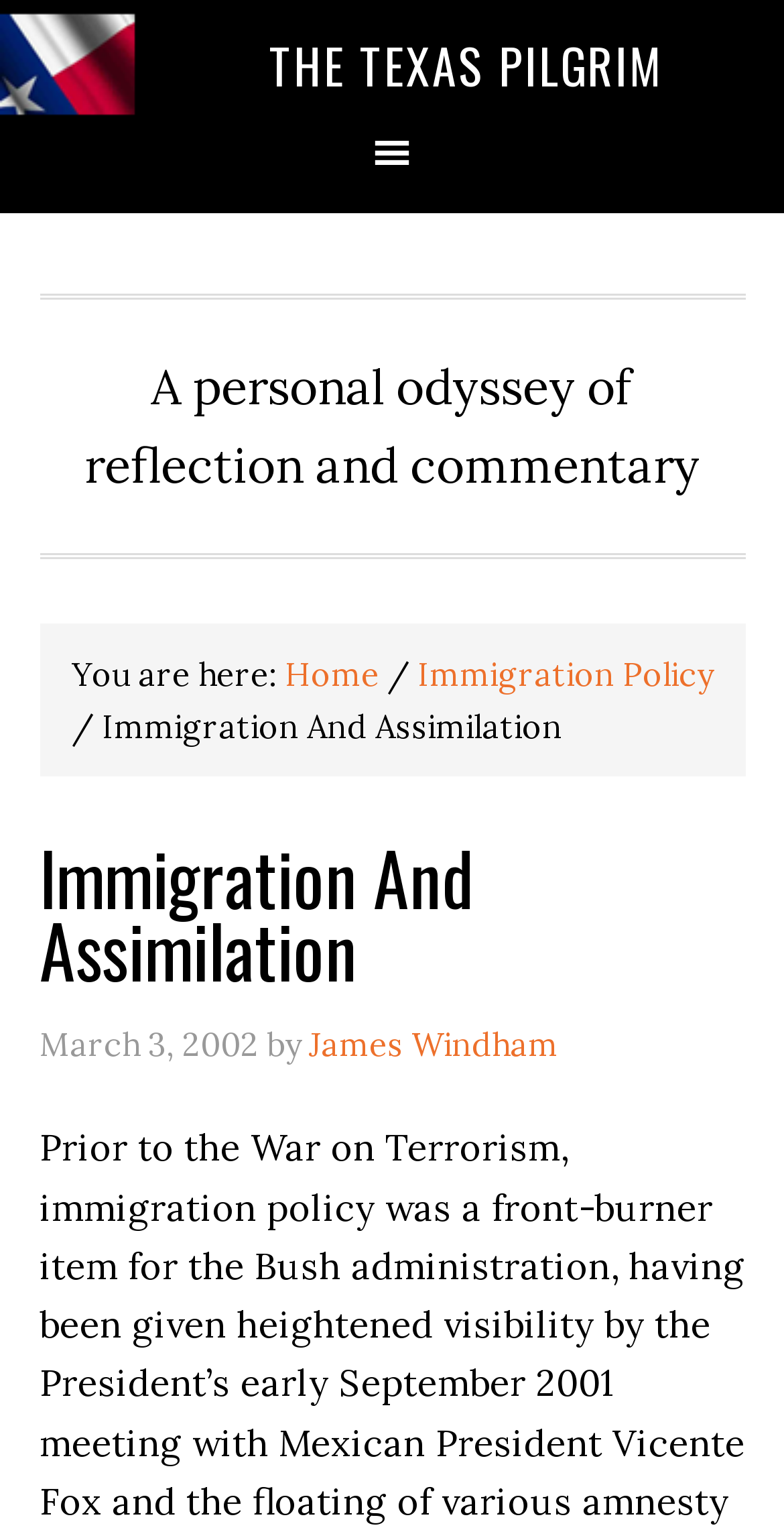Please analyze the image and give a detailed answer to the question:
What is the category of the current article?

I determined the category by looking at the breadcrumb navigation, which shows 'Home' > 'Immigration Policy' > 'Immigration And Assimilation'. This suggests that the current article belongs to the 'Immigration Policy' category.